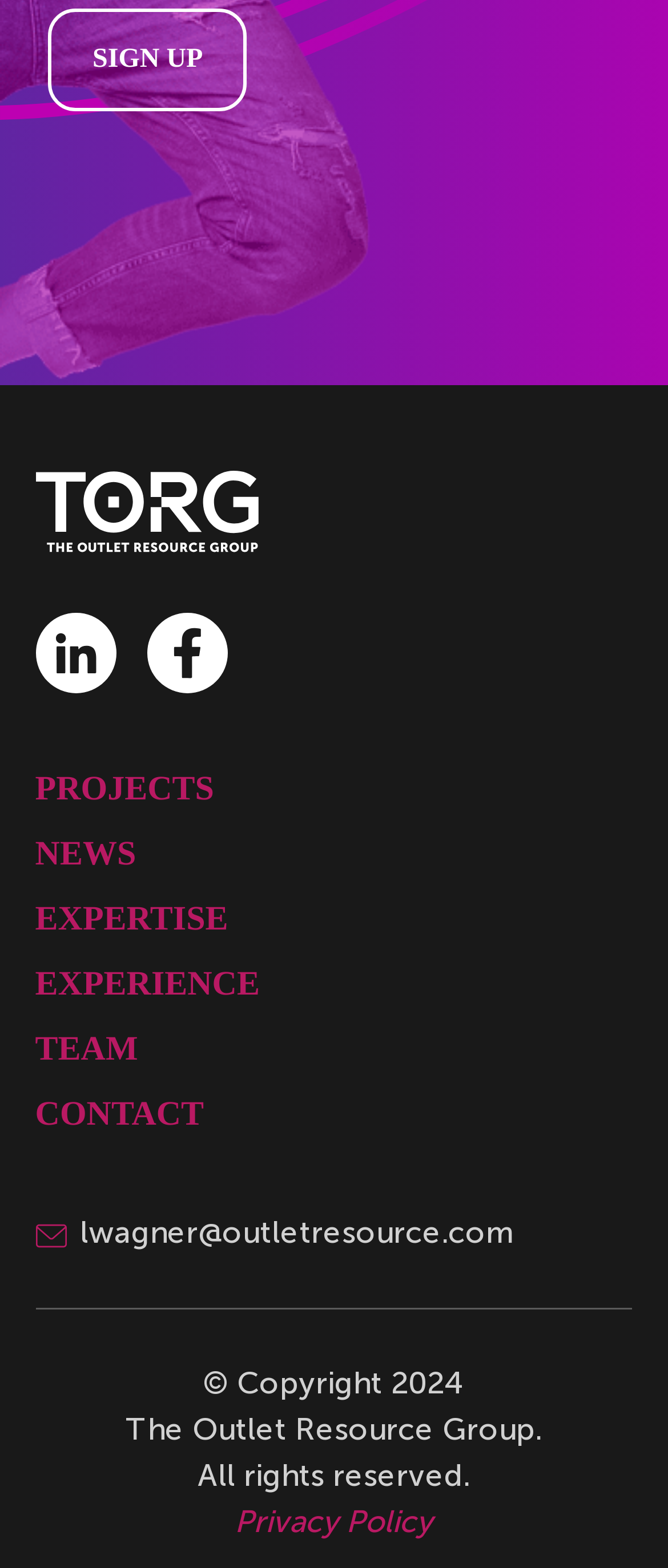Find the bounding box coordinates for the HTML element described as: "Expertise". The coordinates should consist of four float values between 0 and 1, i.e., [left, top, right, bottom].

[0.053, 0.542, 0.389, 0.568]